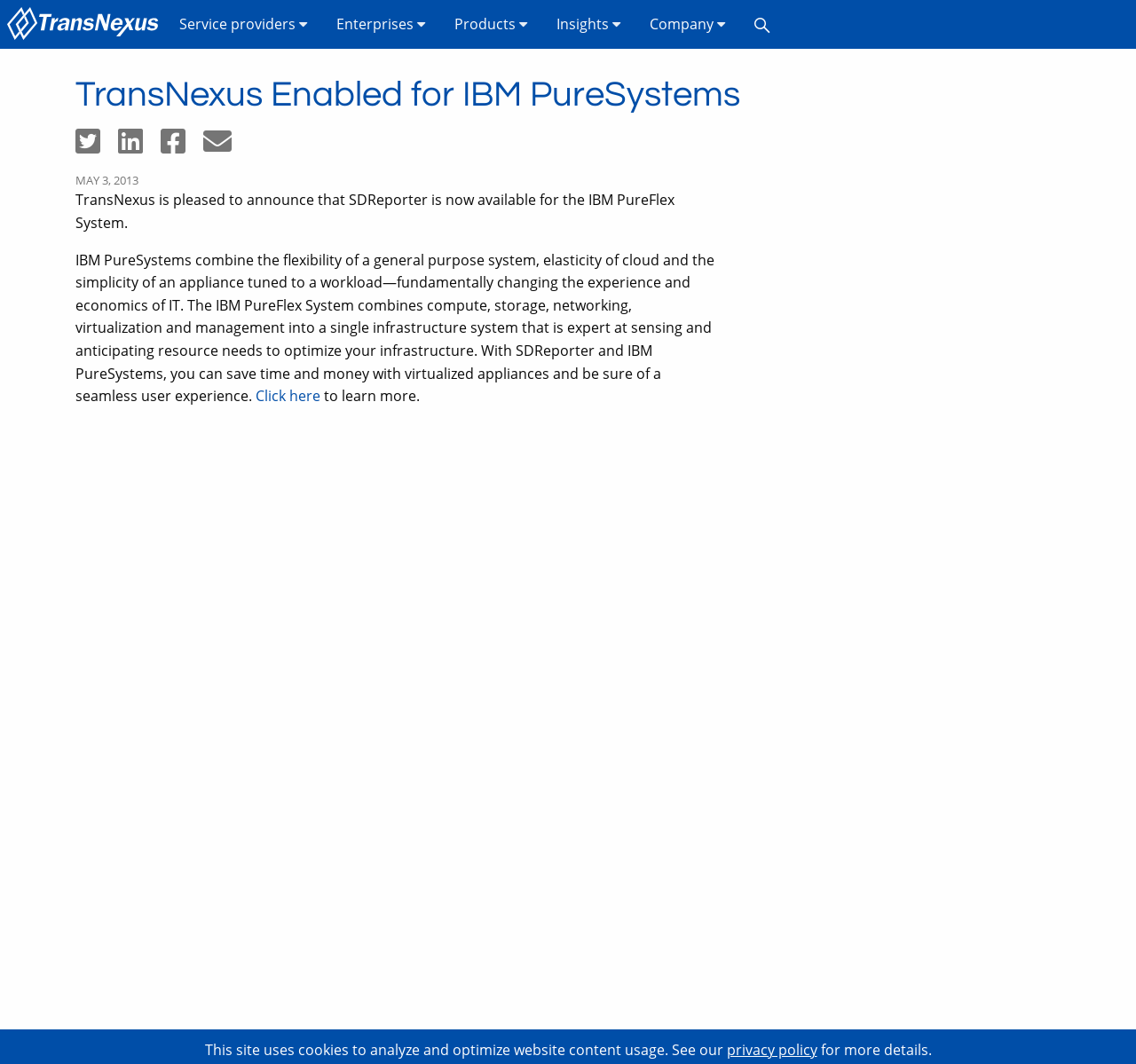Respond concisely with one word or phrase to the following query:
What can users do by clicking the 'Click here' link?

Learn more